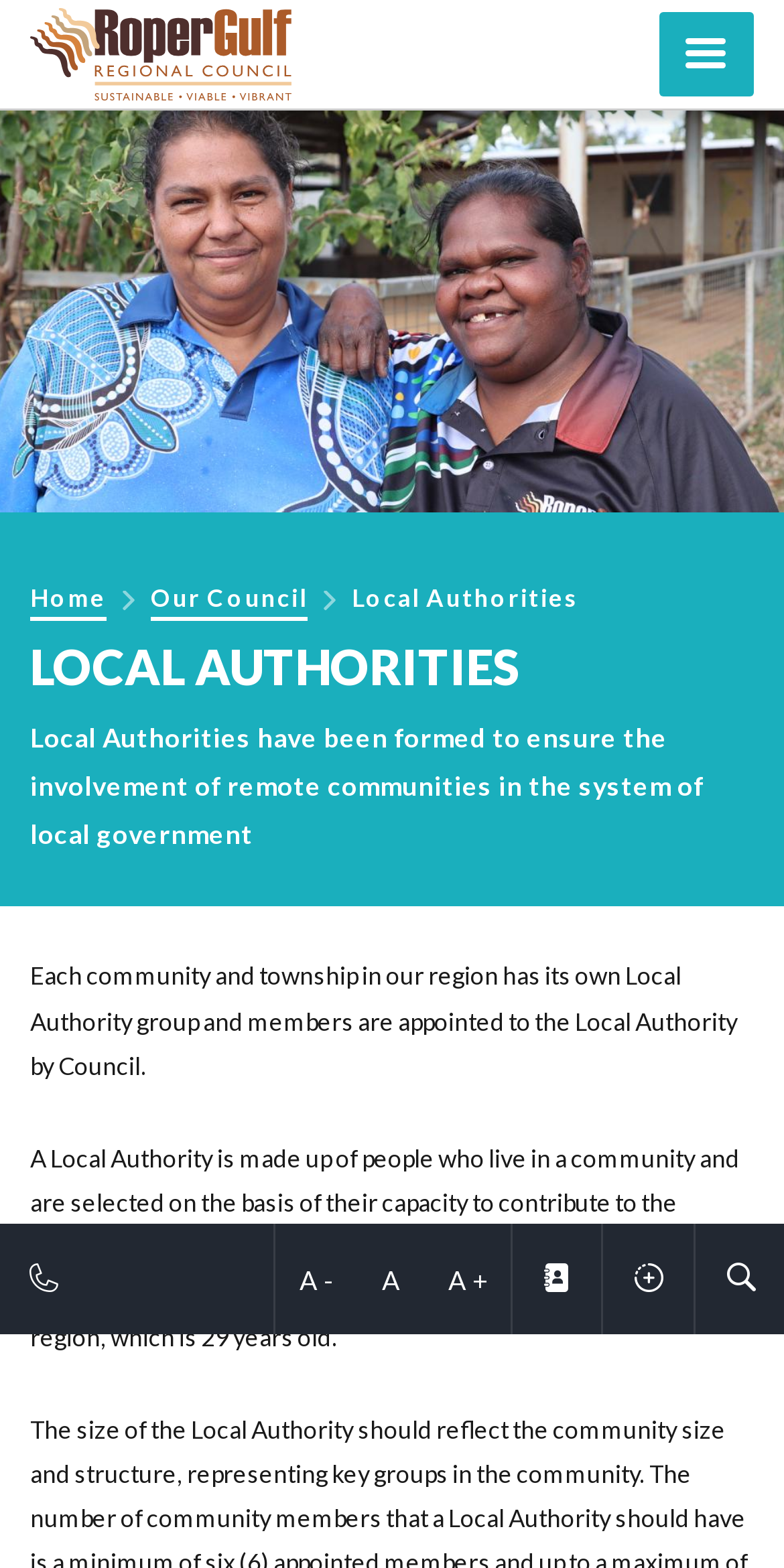Given the webpage screenshot, identify the bounding box of the UI element that matches this description: "Home".

None